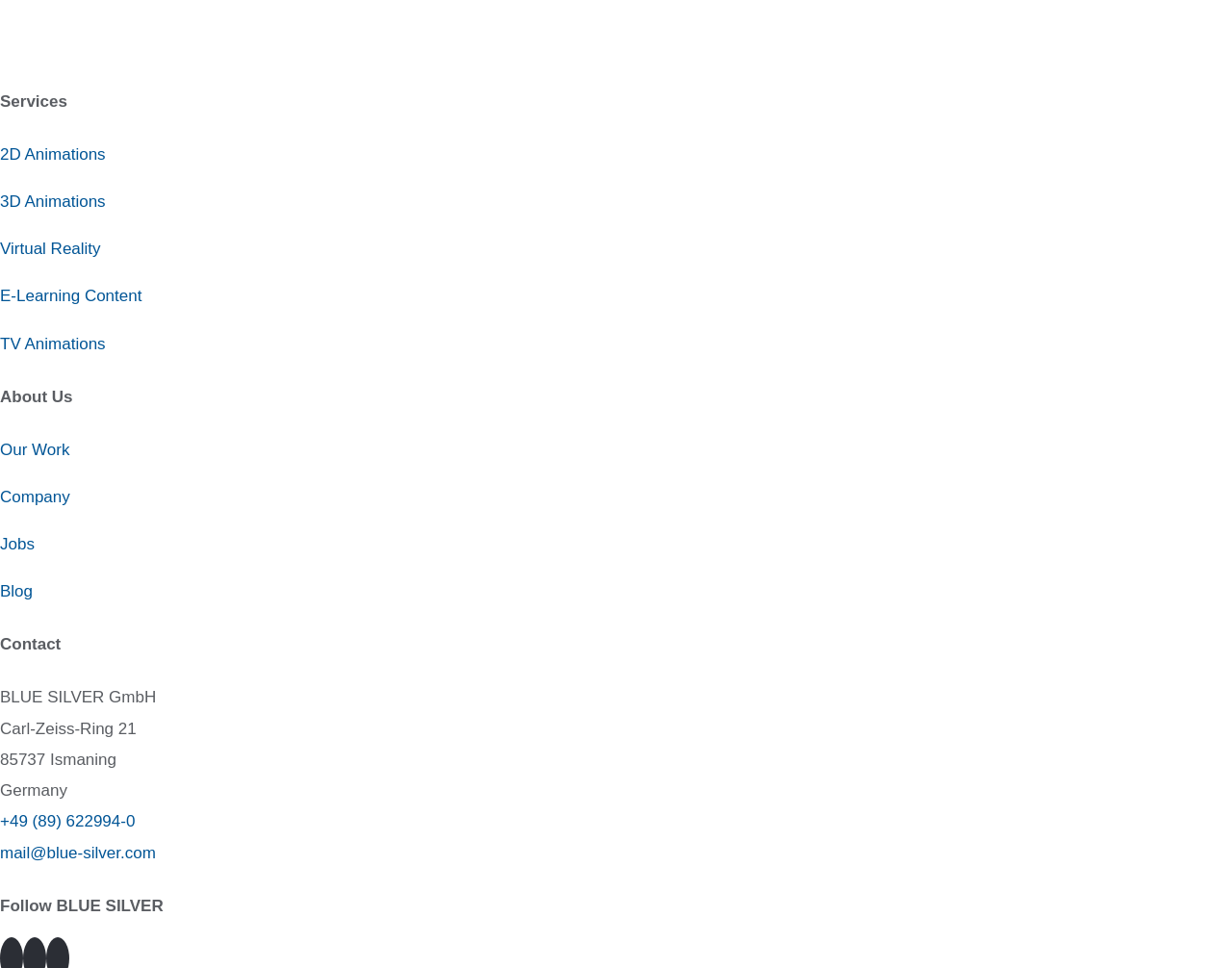Please identify the bounding box coordinates of the element's region that needs to be clicked to fulfill the following instruction: "Follow BLUE SILVER". The bounding box coordinates should consist of four float numbers between 0 and 1, i.e., [left, top, right, bottom].

[0.0, 0.92, 1.0, 0.952]